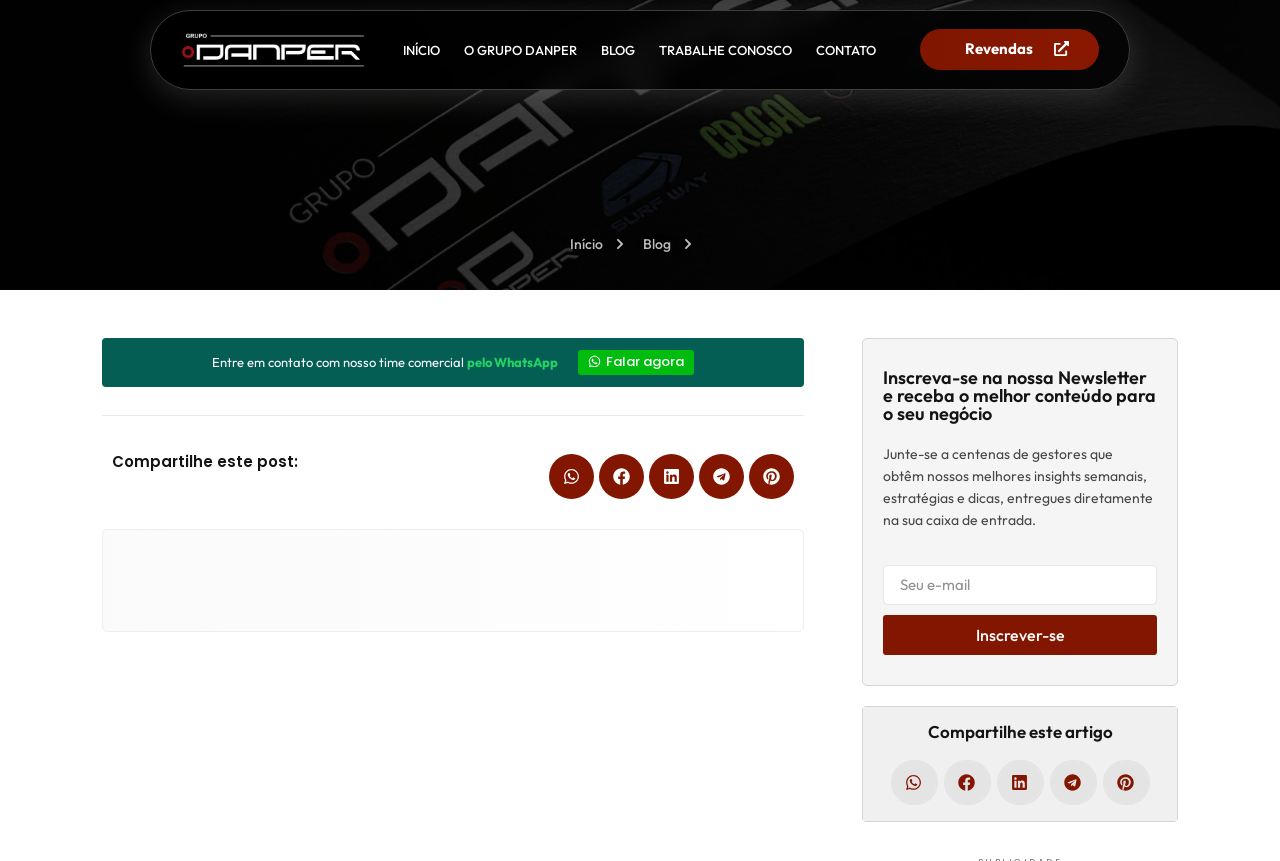Indicate the bounding box coordinates of the clickable region to achieve the following instruction: "Subscribe to our Newsletter."

[0.69, 0.714, 0.904, 0.761]